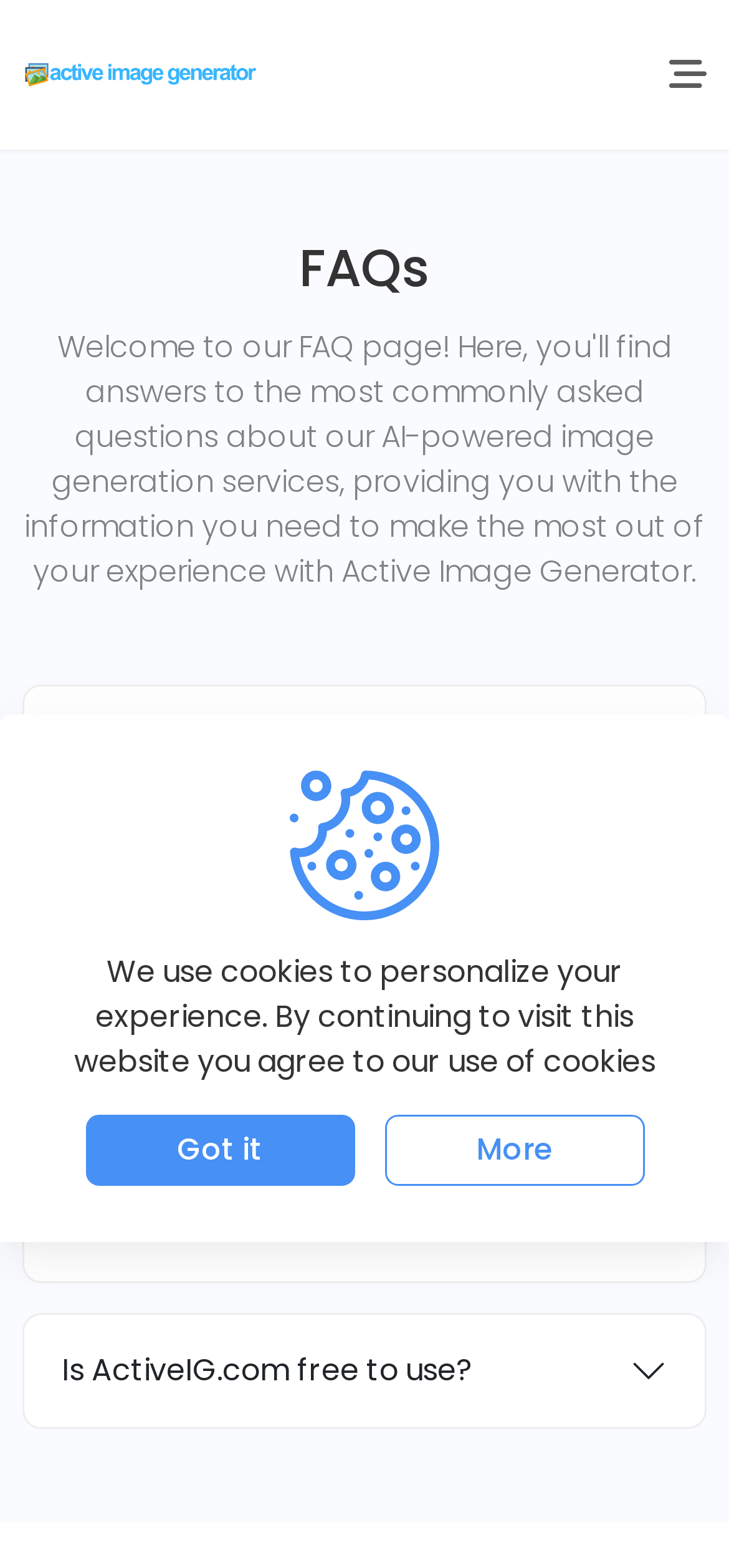Determine the bounding box coordinates of the clickable element to complete this instruction: "Click on the Active Image Generator link". Provide the coordinates in the format of four float numbers between 0 and 1, [left, top, right, bottom].

[0.031, 0.029, 0.354, 0.067]